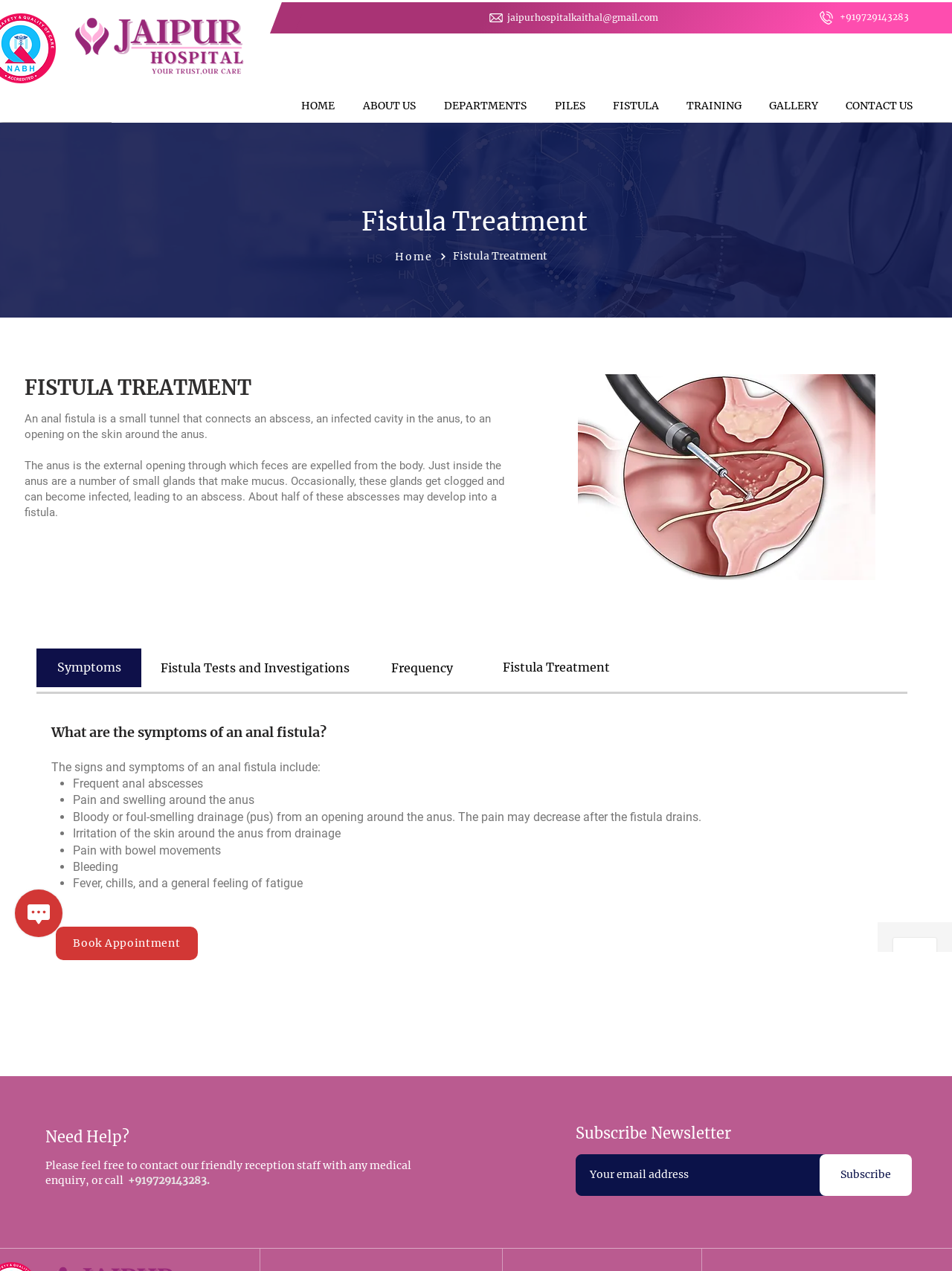Examine the image carefully and respond to the question with a detailed answer: 
What is the email address to contact the hospital?

I found the email address by looking at the top right corner of the webpage, where it provides the email address jaipurhospitalkaithal@gmail.com as a way to contact the hospital.